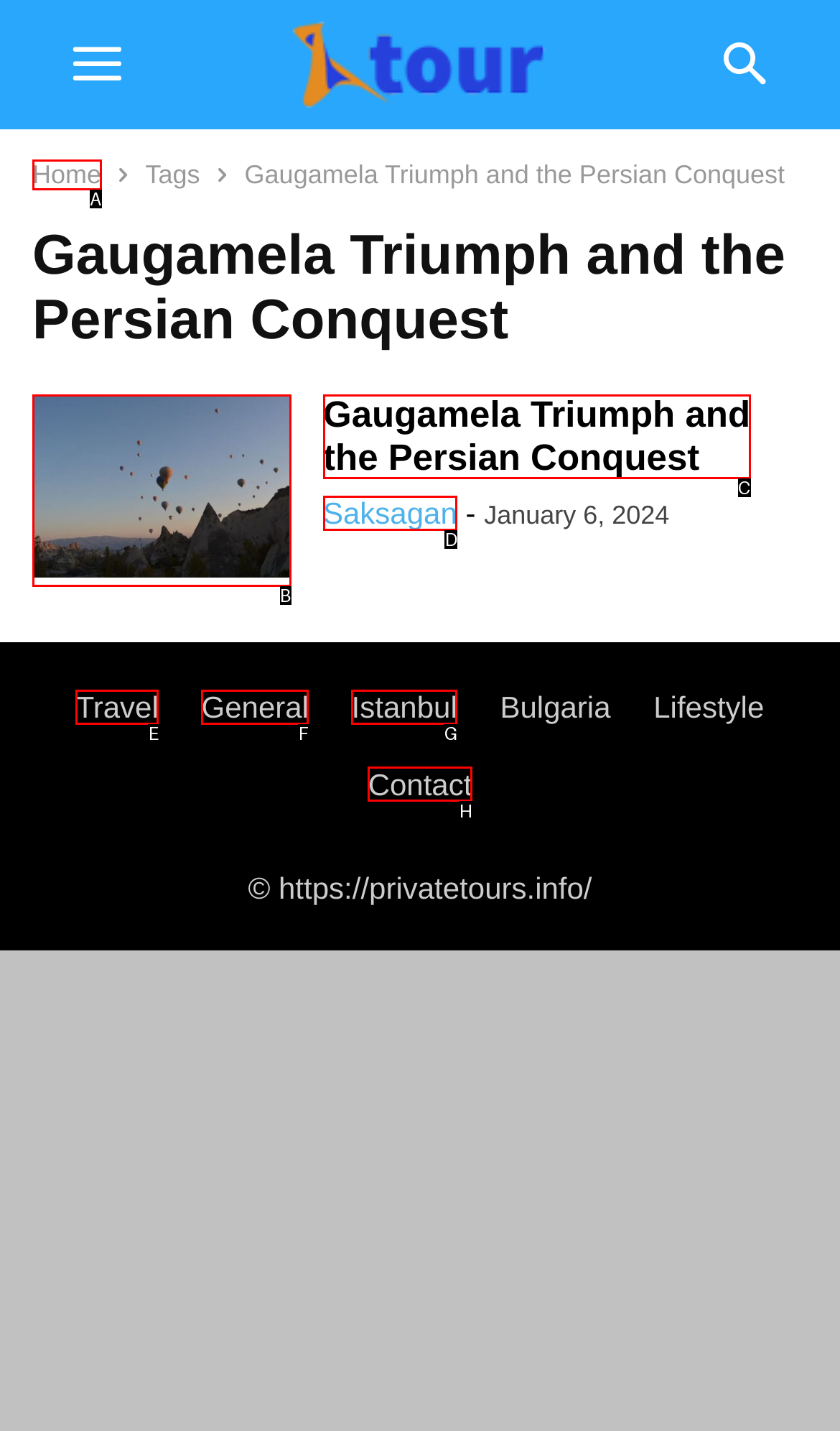Given the instruction: Share this event, which HTML element should you click on?
Answer with the letter that corresponds to the correct option from the choices available.

None